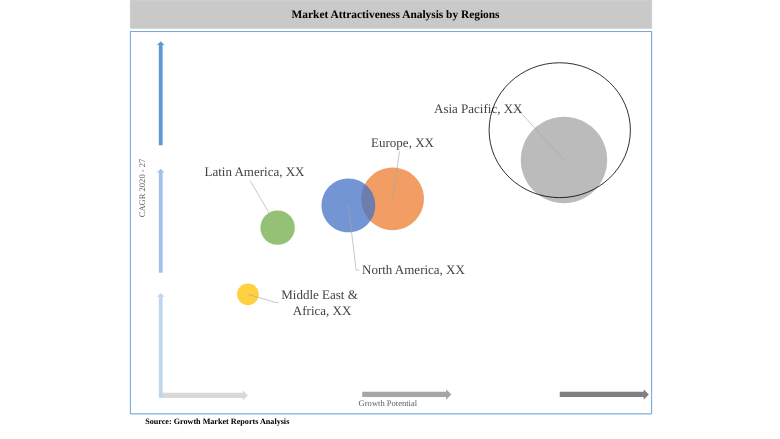Provide a single word or phrase to answer the given question: 
What is the source of the research informing this graphic?

Growth Market Reports Analysis